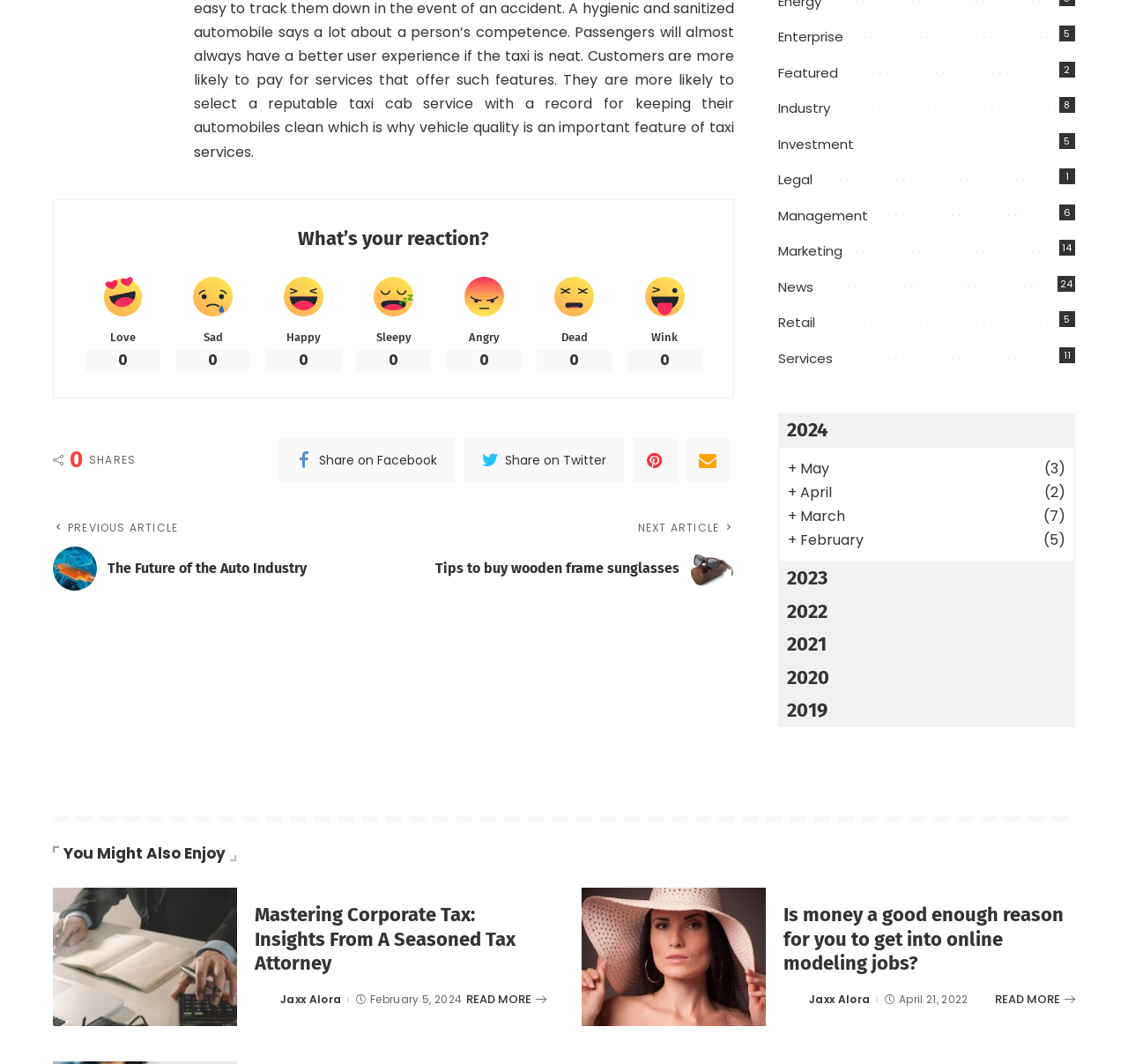Extract the bounding box for the UI element that matches this description: "News24".

[0.69, 0.261, 0.721, 0.278]